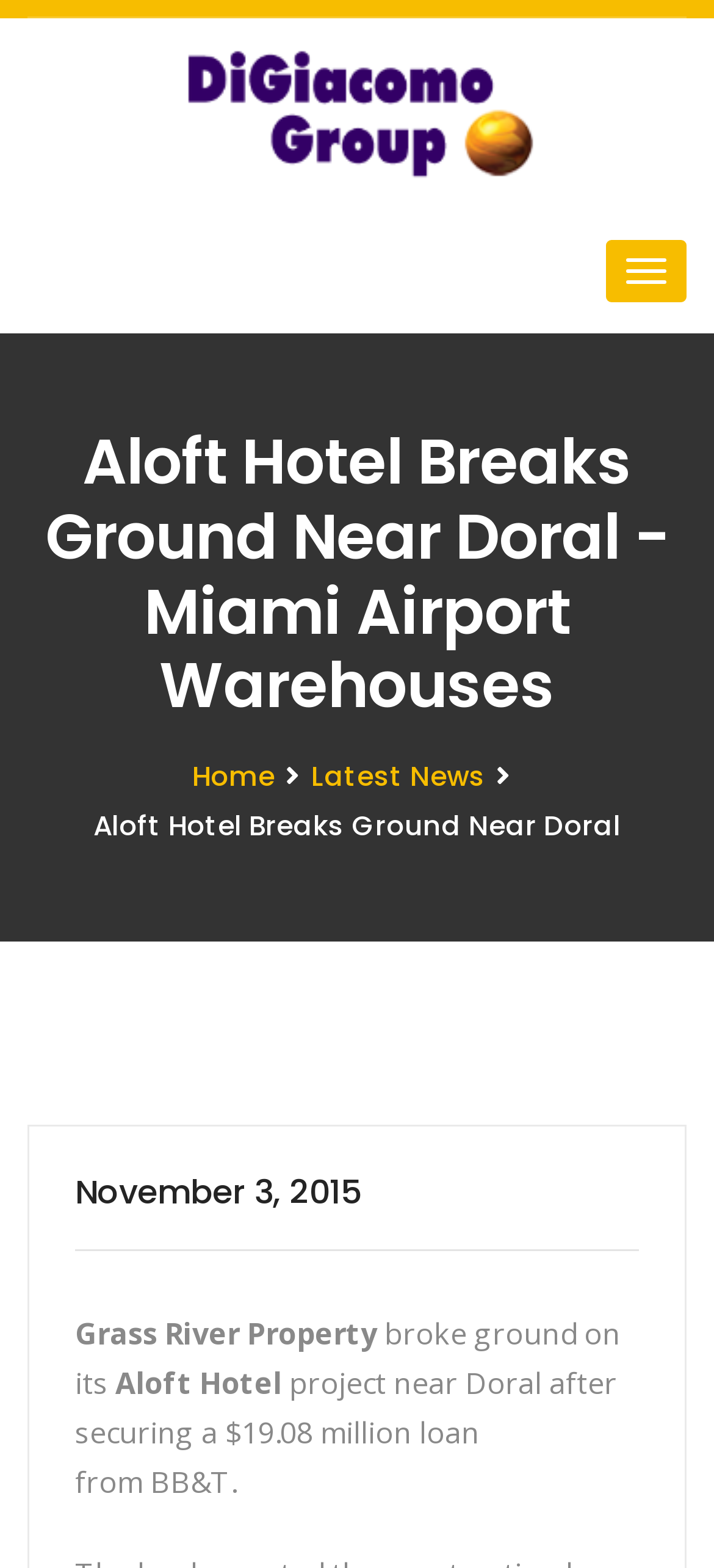Locate the bounding box of the UI element described by: "Home" in the given webpage screenshot.

[0.269, 0.483, 0.385, 0.507]